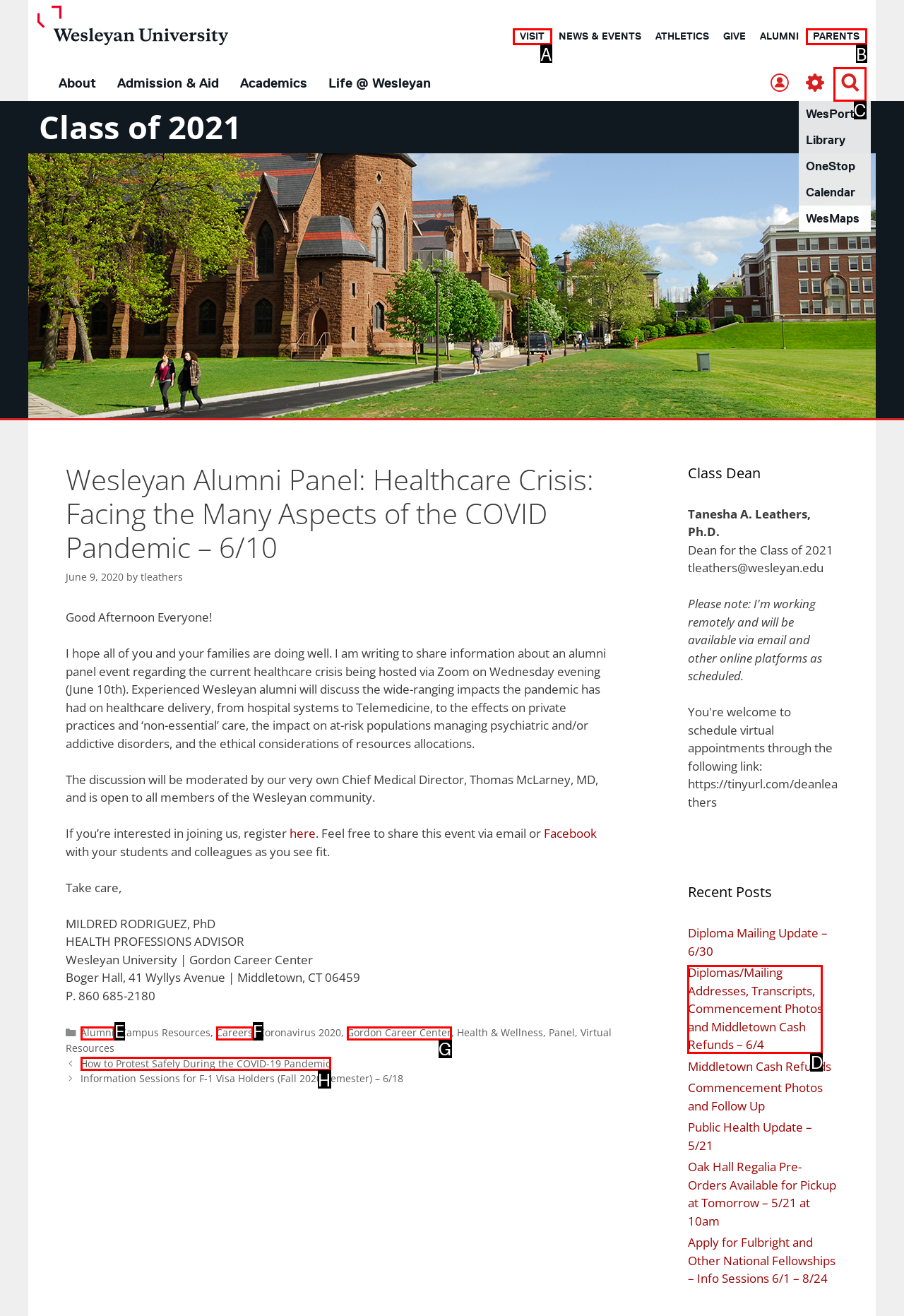From the options shown in the screenshot, tell me which lettered element I need to click to complete the task: Search for something.

C